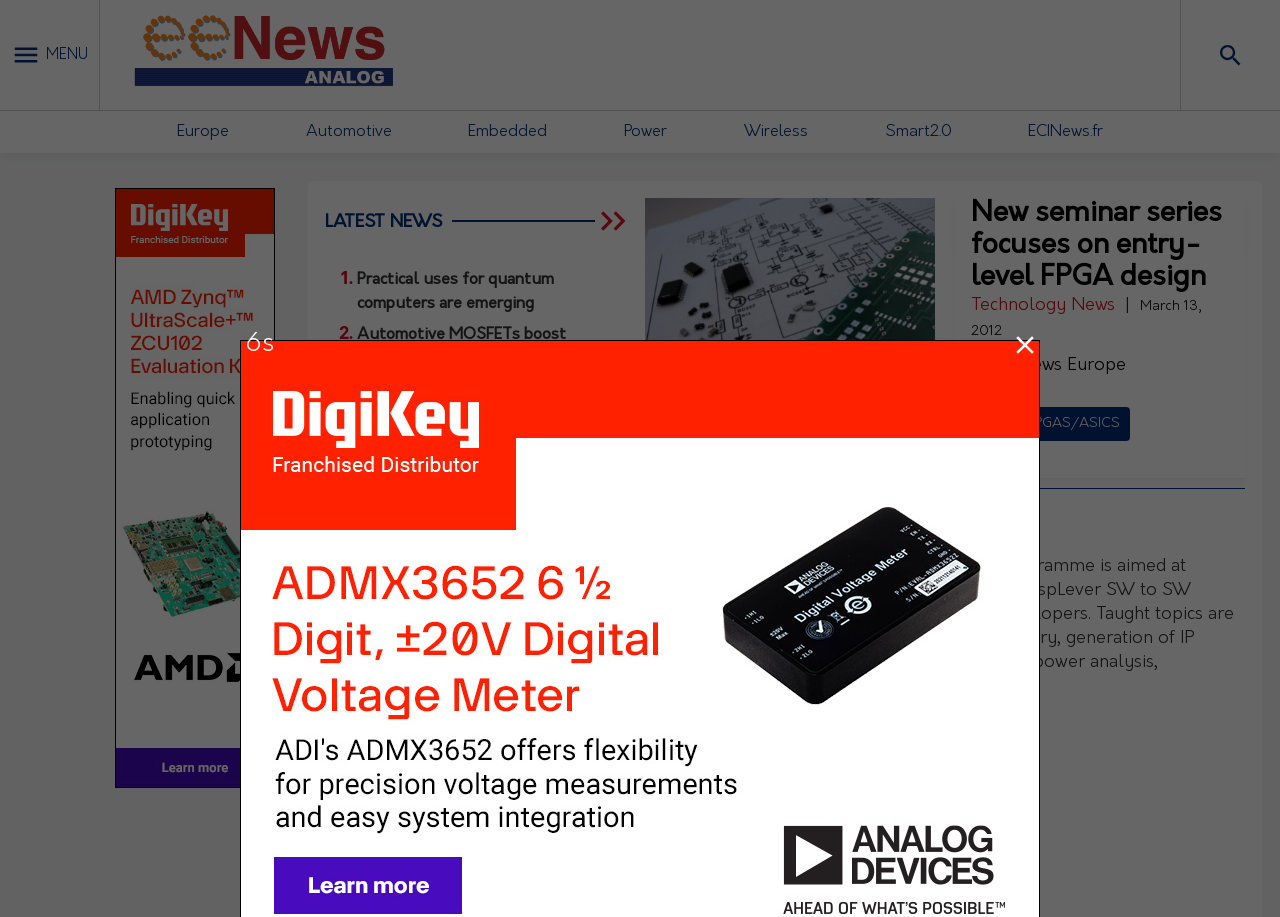Determine the bounding box coordinates of the clickable element necessary to fulfill the instruction: "view previous post". Provide the coordinates as four float numbers within the 0 to 1 range, i.e., [left, top, right, bottom].

None